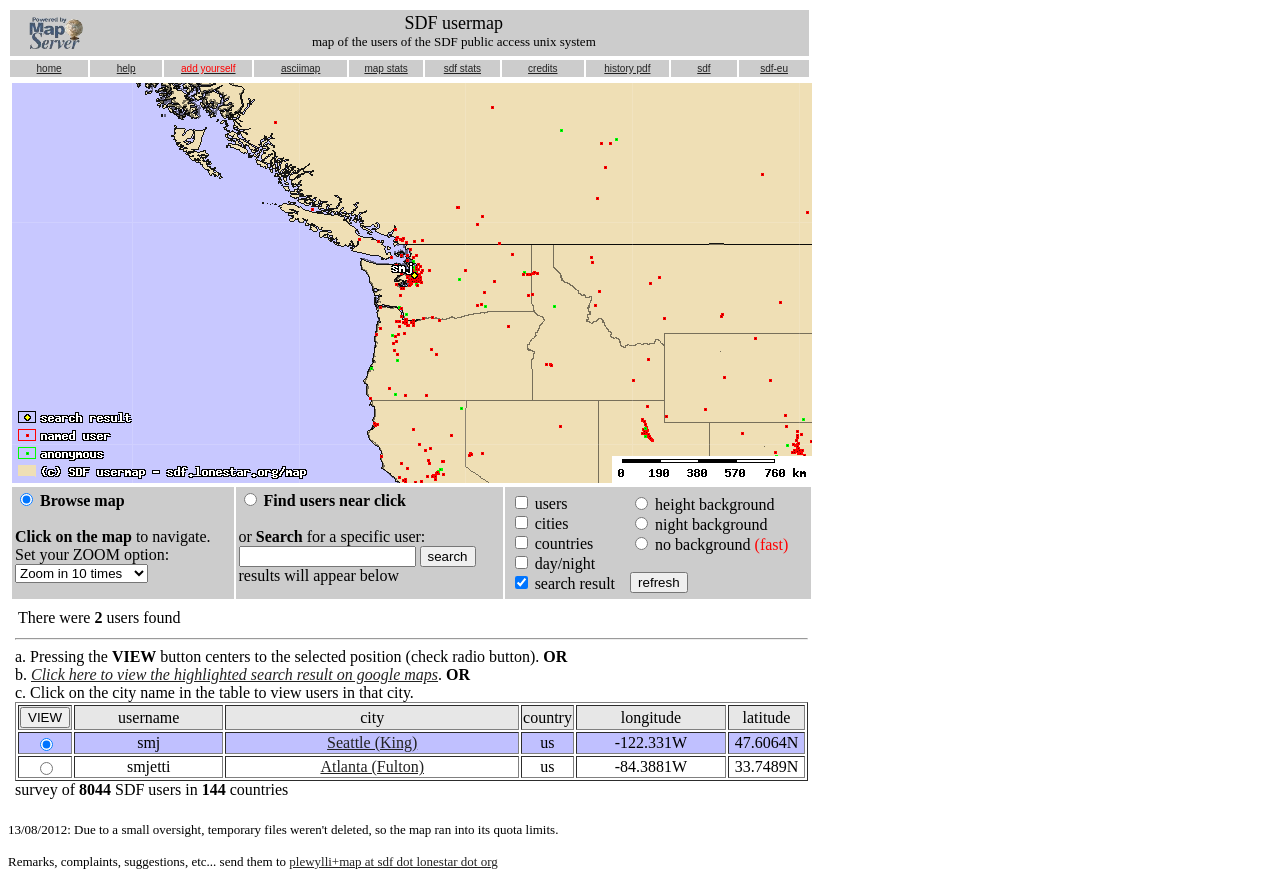Find the bounding box coordinates of the area to click in order to follow the instruction: "view map stats".

[0.285, 0.067, 0.319, 0.086]